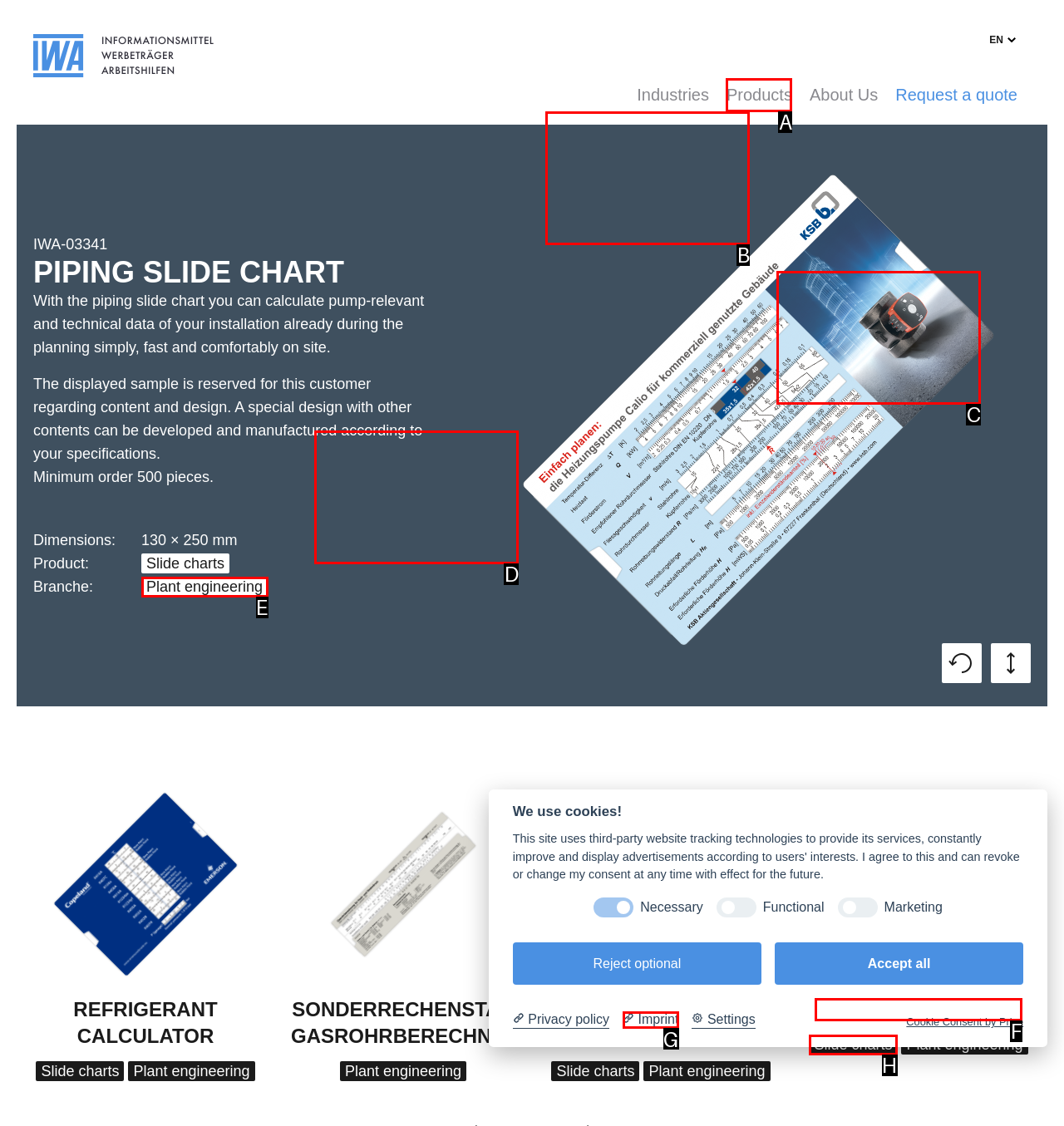Determine the option that aligns with this description: Piping Slide Chart
Reply with the option's letter directly.

F